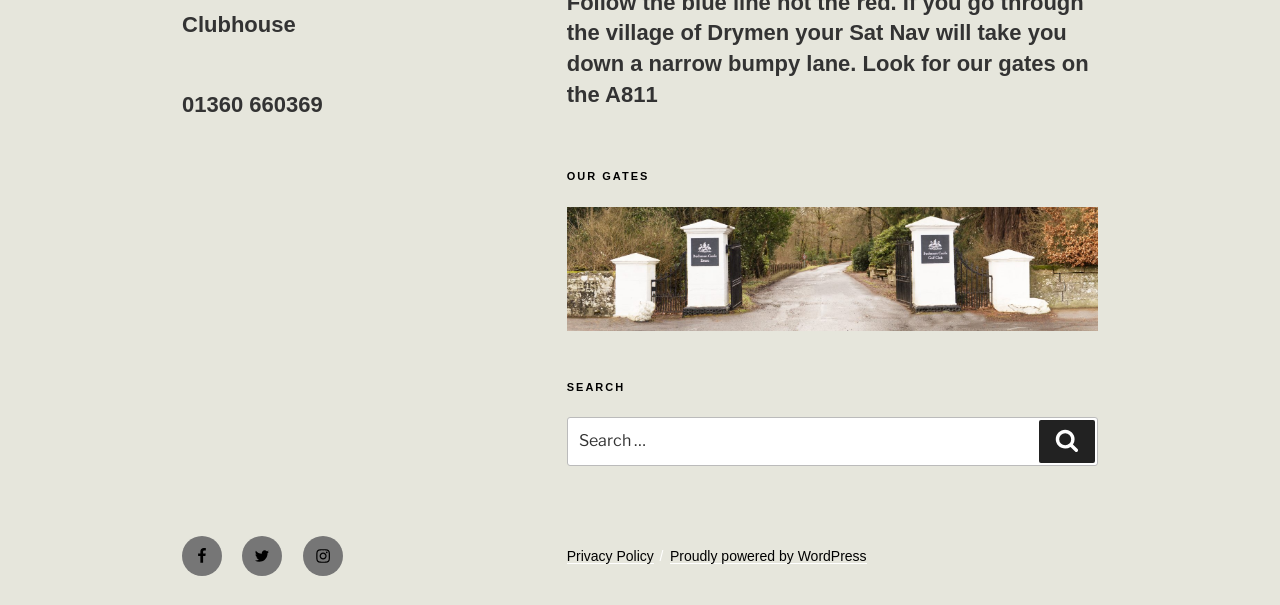What is the main category of the webpage?
Respond to the question with a single word or phrase according to the image.

Gate